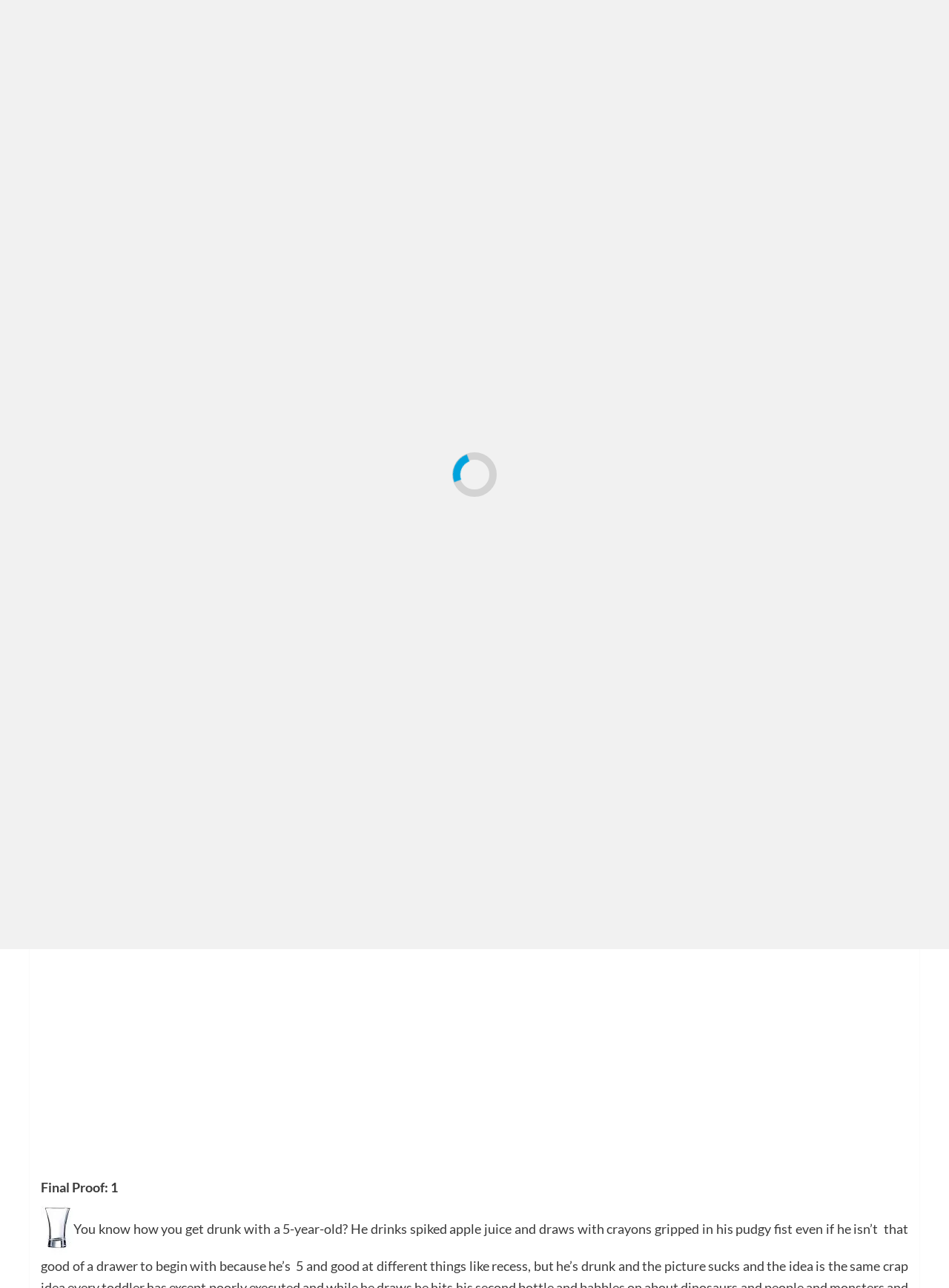Detail the various sections and features present on the webpage.

The webpage is a movie review page for "Battlefield Earth" on the Fernby Films website. At the top, there is a link to the website's homepage, accompanied by an image with the same name. 

Below the top section, there is a header section with several links, including "2012 Worst Film Week", "Movie Review", and "Worst Film Weeks". The title of the movie review, "Movie Review – Battlefield Earth", is prominently displayed in this section. 

To the right of the header section, there is an image, and below it, a summary section with details about the movie, including the director, year of release, principal cast, running time, and a brief synopsis. 

The main content of the review is divided into sections, including "What we think" and "Ramblings: Star Whores". The review text is interspersed with horizontal lines and has a conversational tone. There are also links and images scattered throughout the review, including a link to another article and an image with a caption "Final Proof: 1" at the bottom of the page.